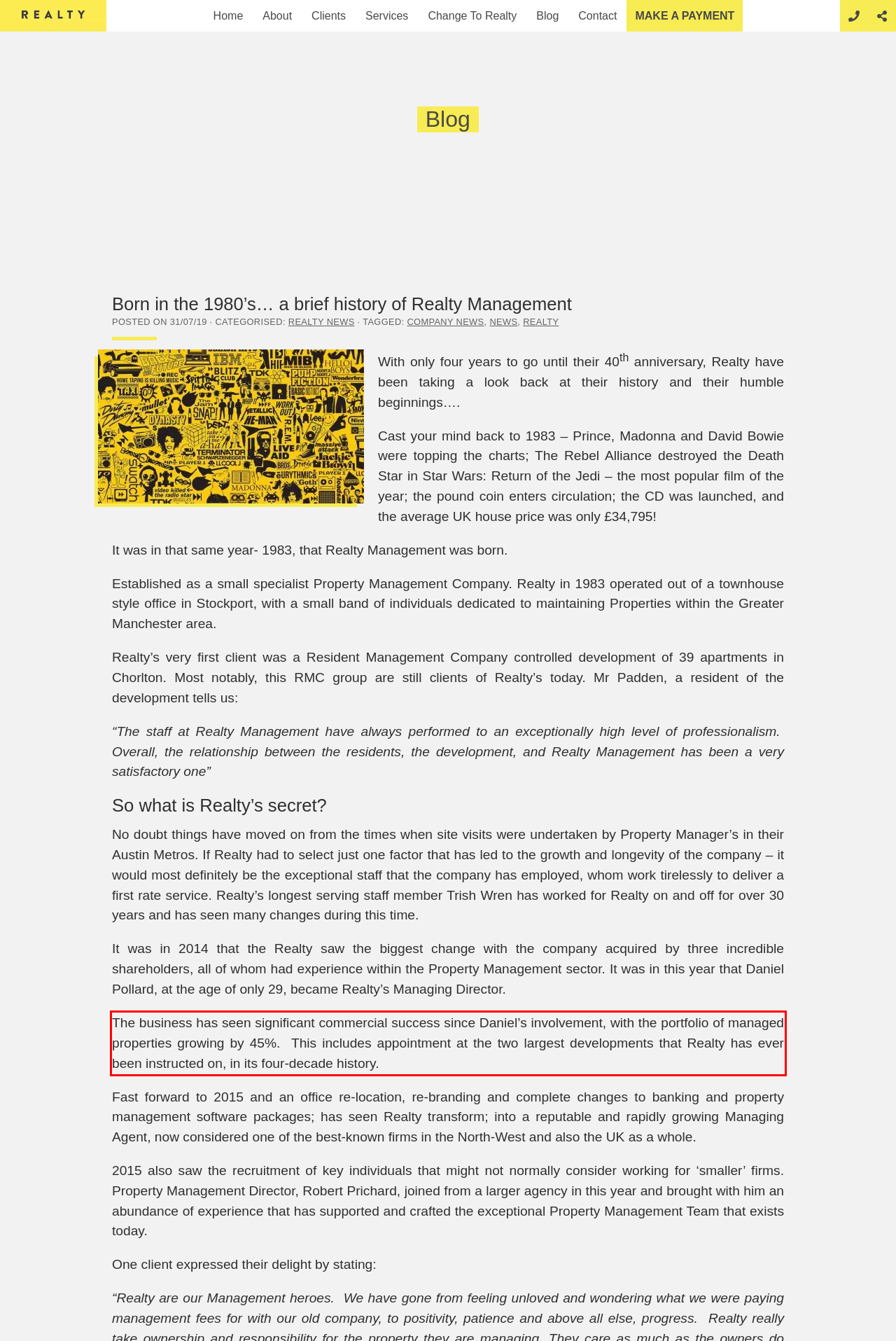Your task is to recognize and extract the text content from the UI element enclosed in the red bounding box on the webpage screenshot.

The business has seen significant commercial success since Daniel’s involvement, with the portfolio of managed properties growing by 45%. This includes appointment at the two largest developments that Realty has ever been instructed on, in its four-decade history.